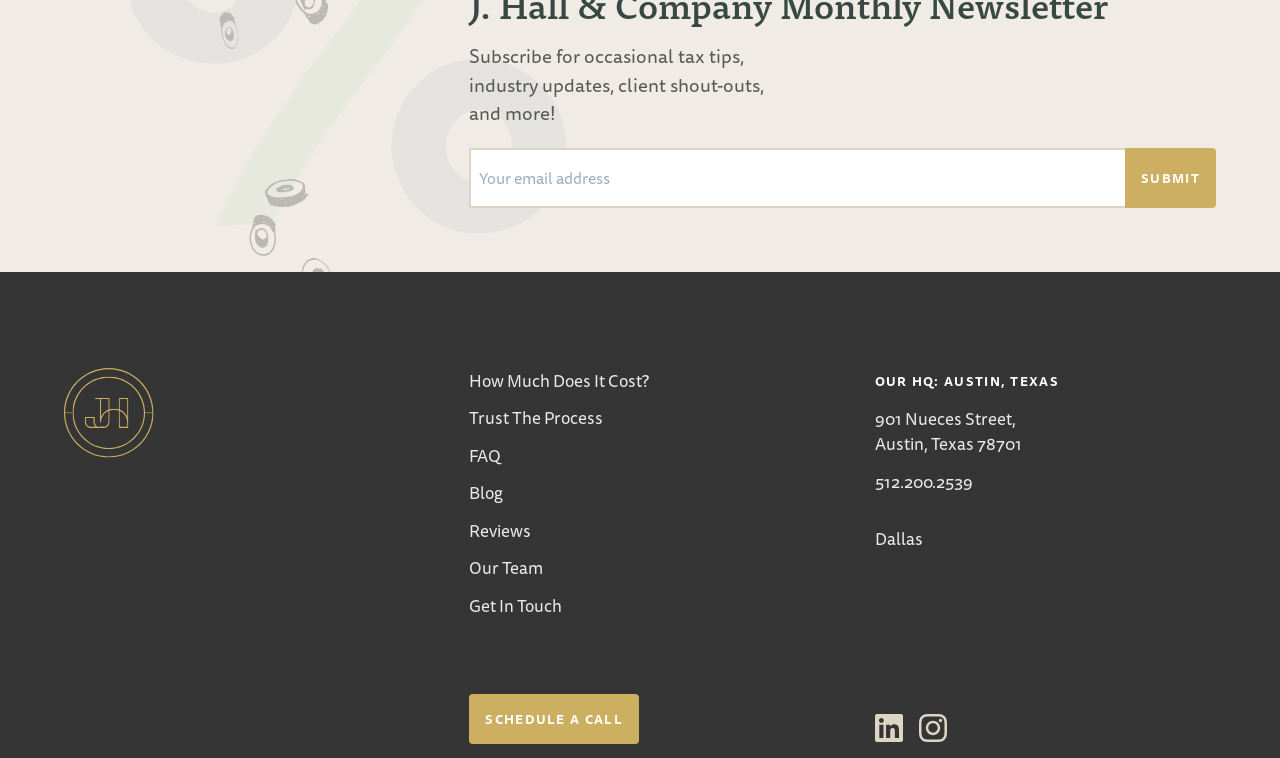Provide a single word or phrase answer to the question: 
What is the address of the company's HQ?

901 Nueces Street, Austin, Texas 78701